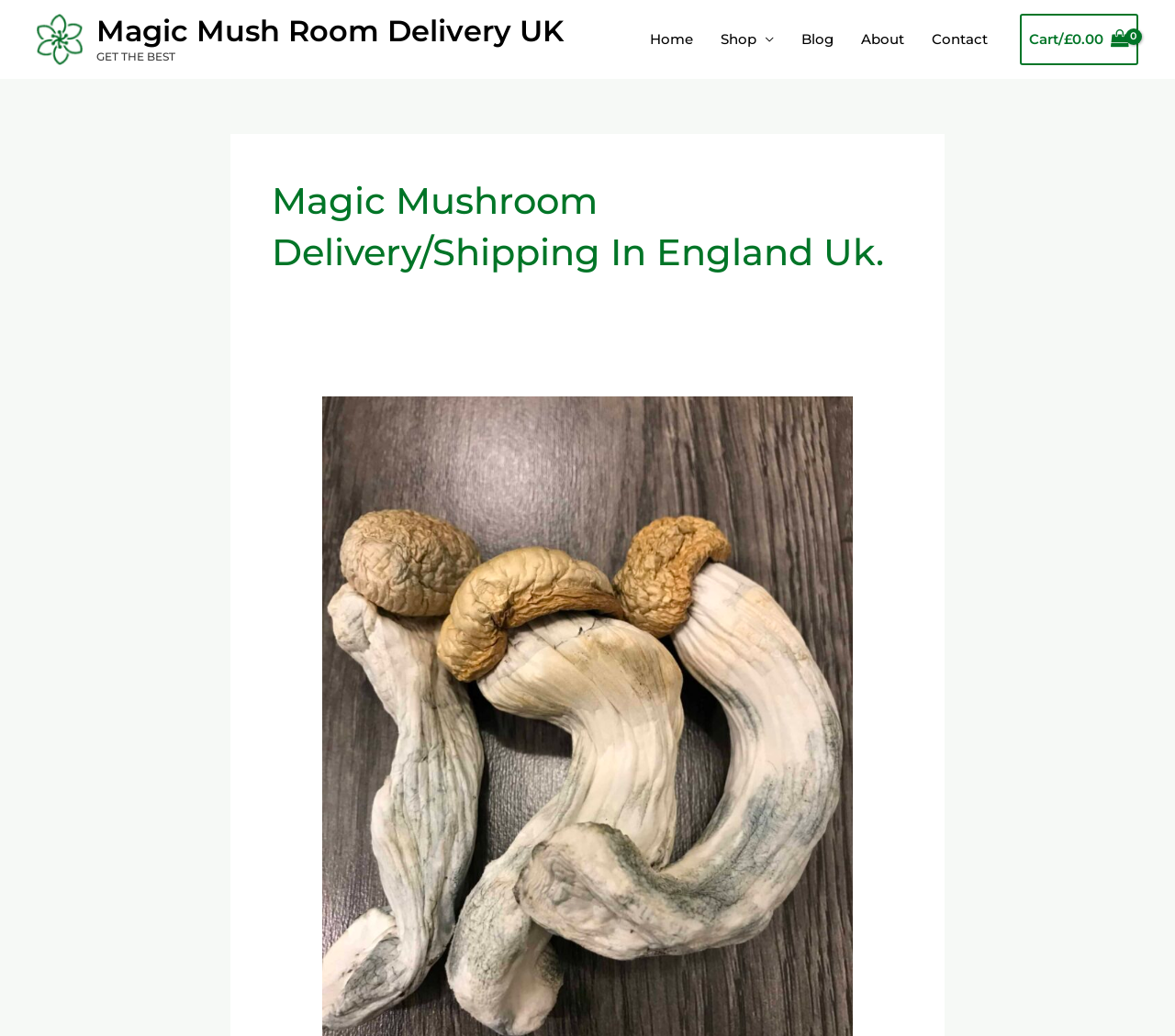Determine the bounding box coordinates of the UI element described below. Use the format (top-left x, top-left y, bottom-right x, bottom-right y) with floating point numbers between 0 and 1: Magic Mush Room Delivery UK

[0.082, 0.012, 0.48, 0.047]